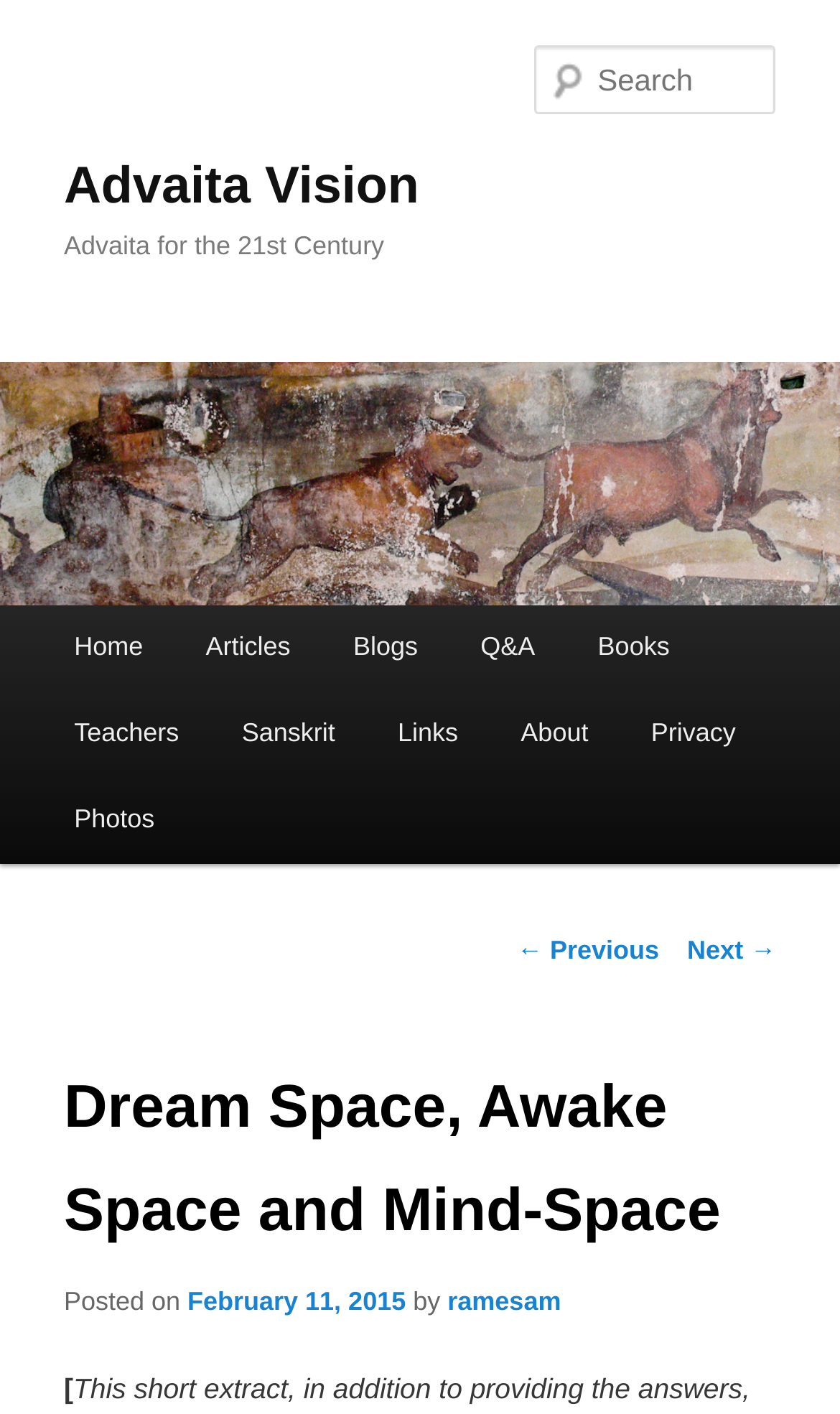Please specify the bounding box coordinates of the clickable region necessary for completing the following instruction: "Search for articles". The coordinates must consist of four float numbers between 0 and 1, i.e., [left, top, right, bottom].

[0.637, 0.032, 0.924, 0.081]